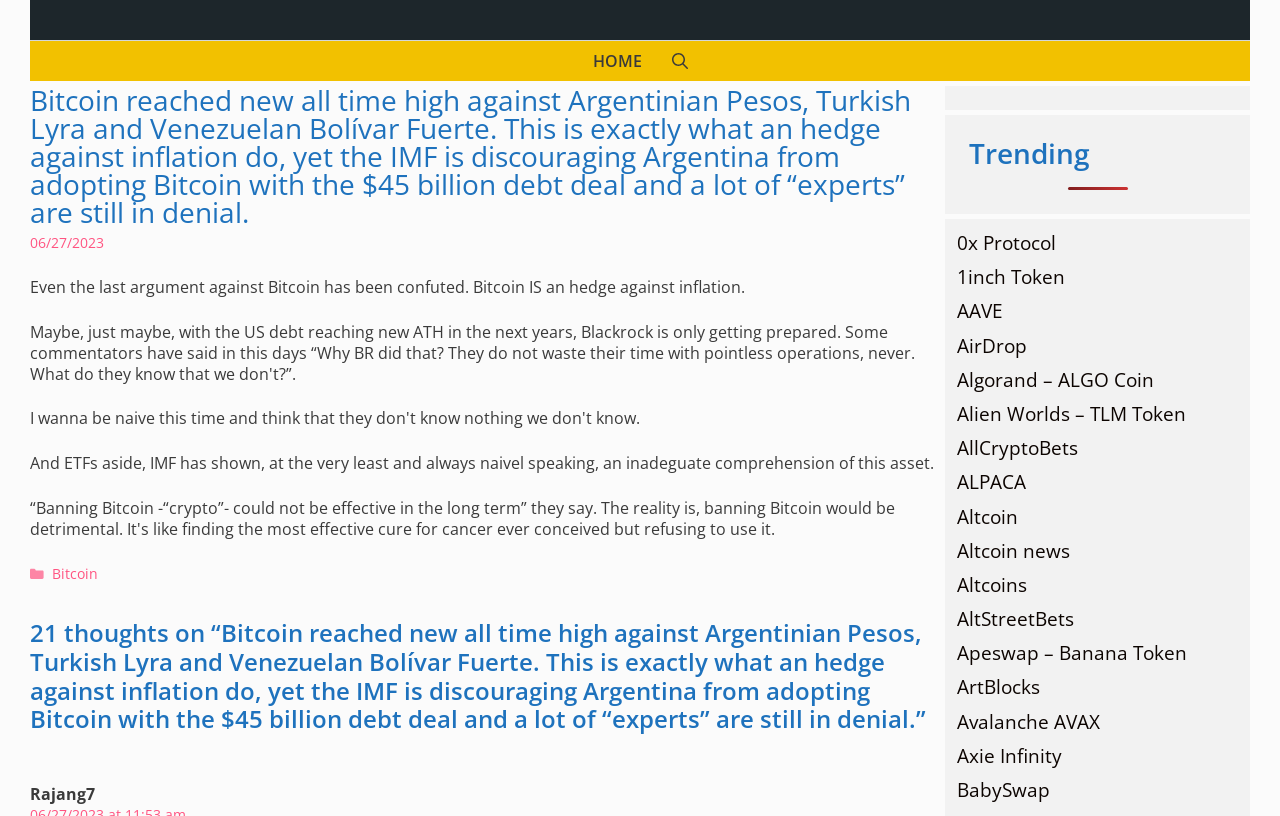Please respond in a single word or phrase: 
What is the name of the first trending item?

0x Protocol